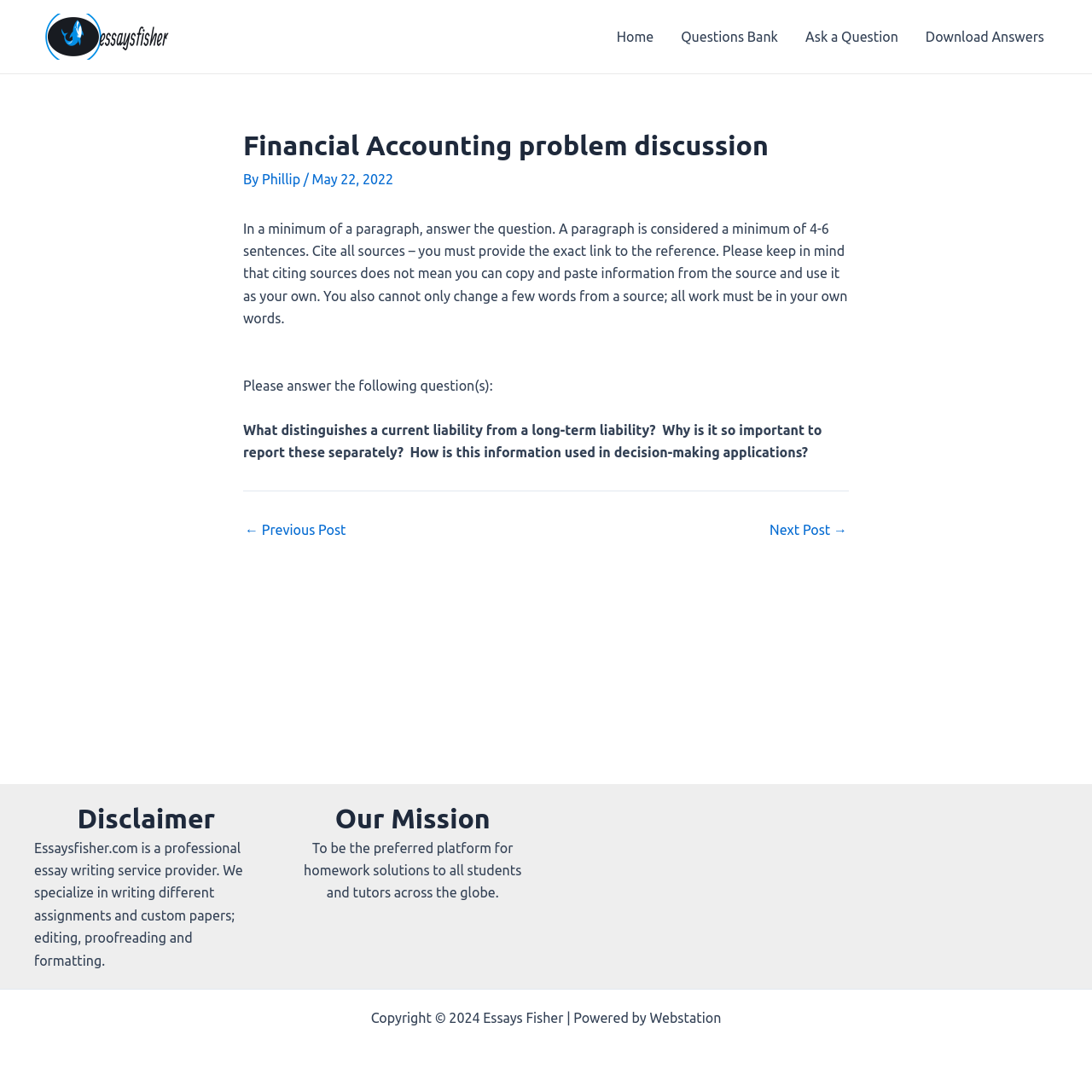Provide a one-word or brief phrase answer to the question:
What is the date of the post?

May 22, 2022